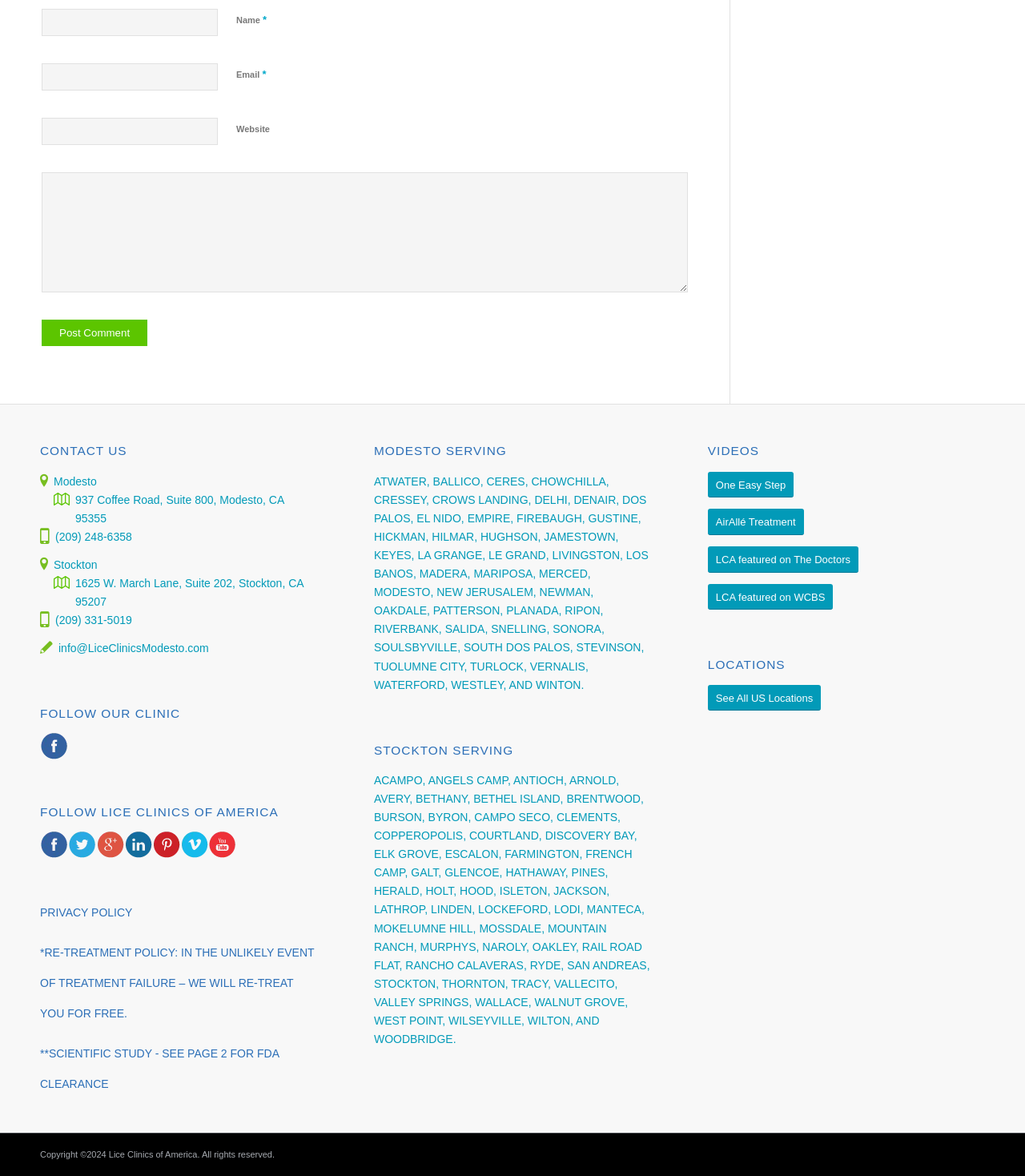What cities does the Modesto clinic serve?
Using the image as a reference, give a one-word or short phrase answer.

Multiple cities